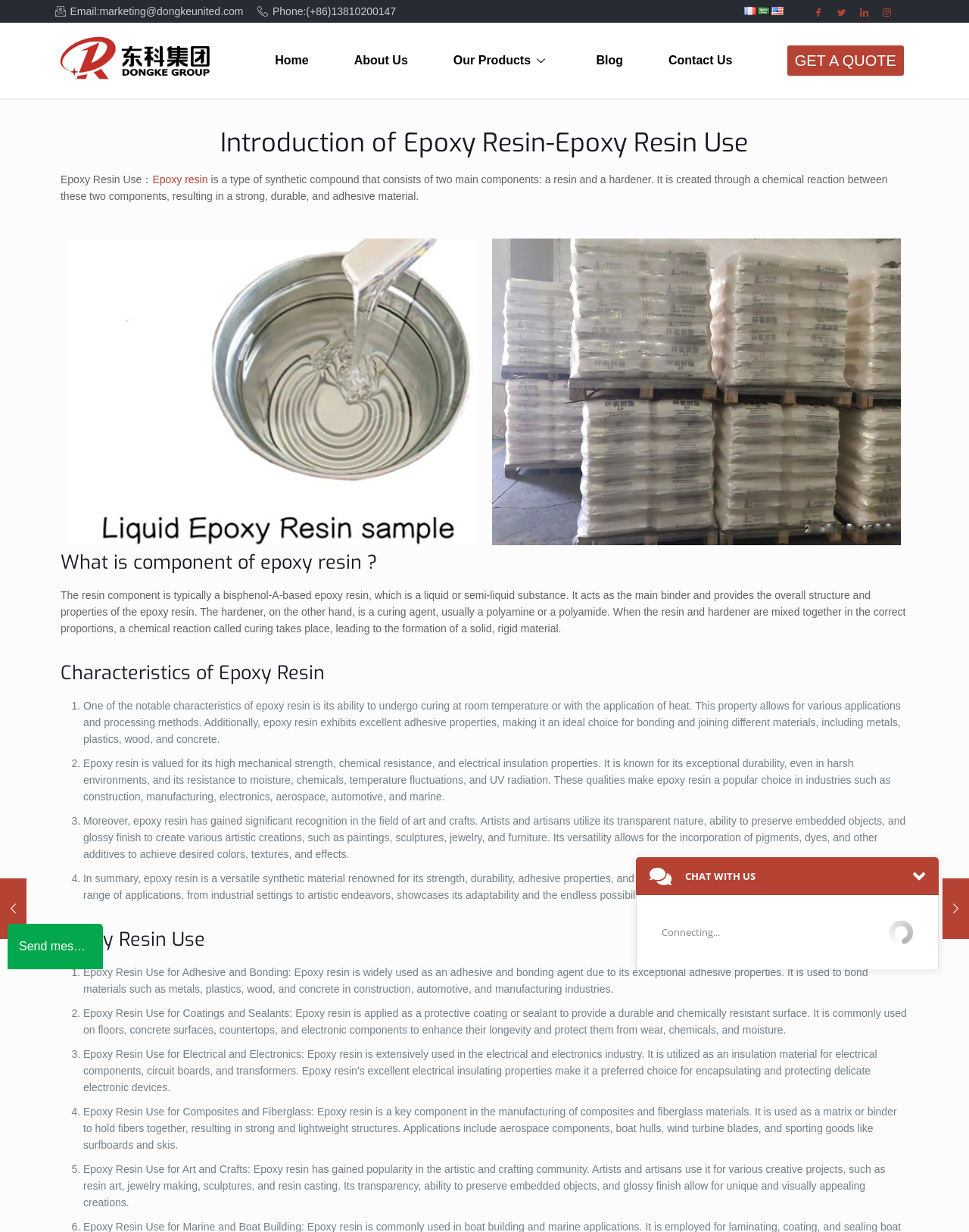Bounding box coordinates are specified in the format (top-left x, top-left y, bottom-right x, bottom-right y). All values are floating point numbers bounded between 0 and 1. Please provide the bounding box coordinate of the region this sentence describes: Home

[0.26, 0.025, 0.342, 0.074]